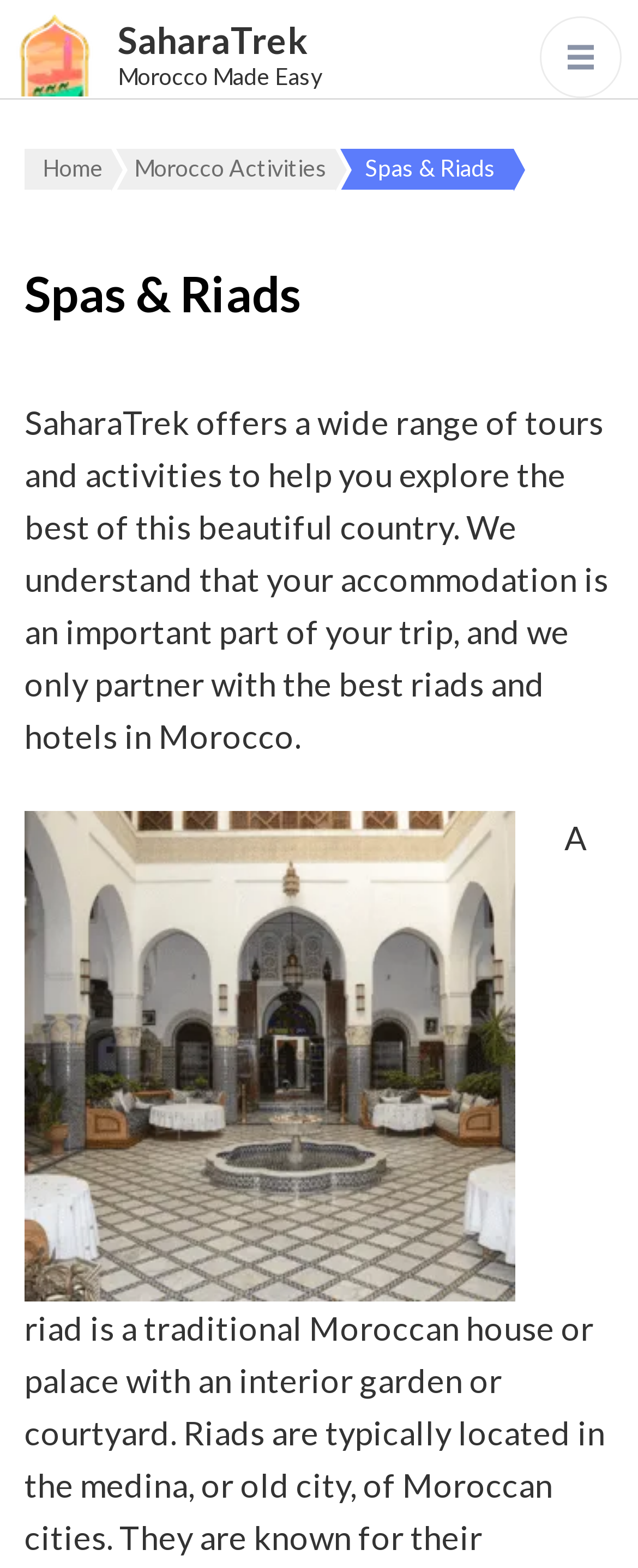What type of accommodations does SaharaTrek offer?
Please provide a single word or phrase as the answer based on the screenshot.

Riads and hotels